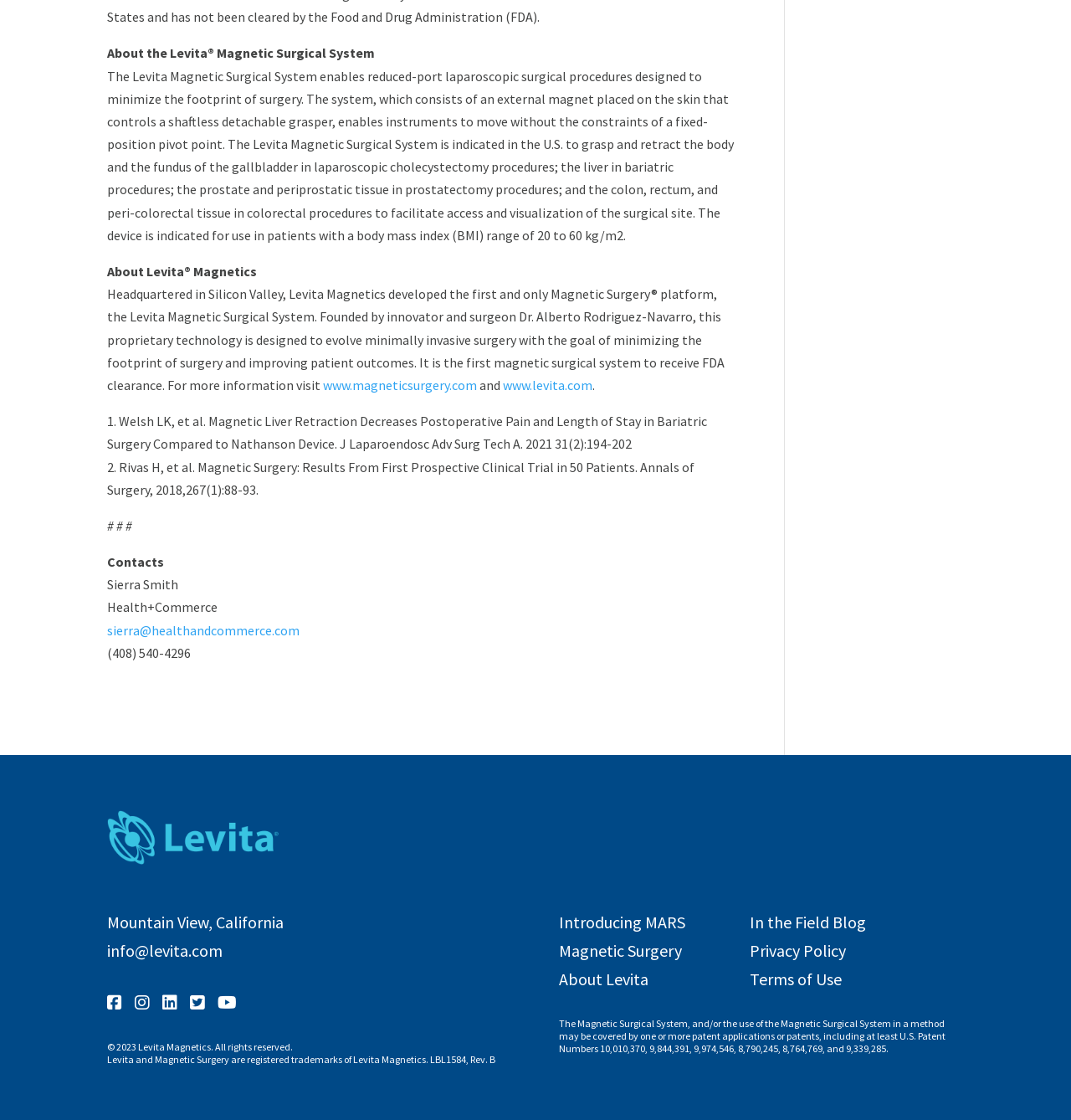Using the details in the image, give a detailed response to the question below:
What is the purpose of the Levita Magnetic Surgical System?

The second static text element explains that the system 'enables reduced-port laparoscopic surgical procedures designed to minimize the footprint of surgery', which suggests that the system's purpose is to reduce the impact of surgery on the body.